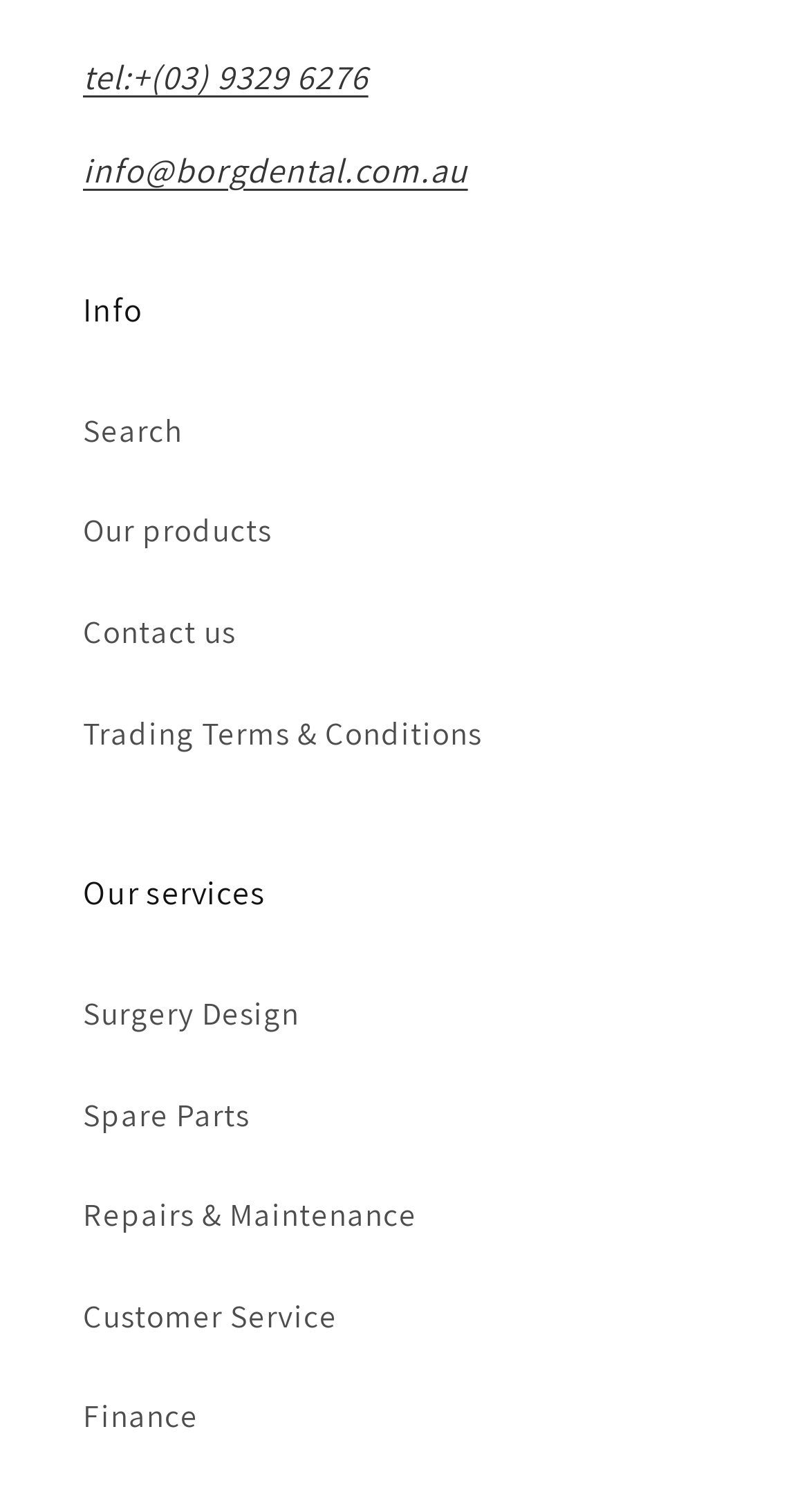Locate the UI element described as follows: "Trading Terms & Conditions". Return the bounding box coordinates as four float numbers between 0 and 1 in the order [left, top, right, bottom].

[0.103, 0.451, 0.897, 0.517]